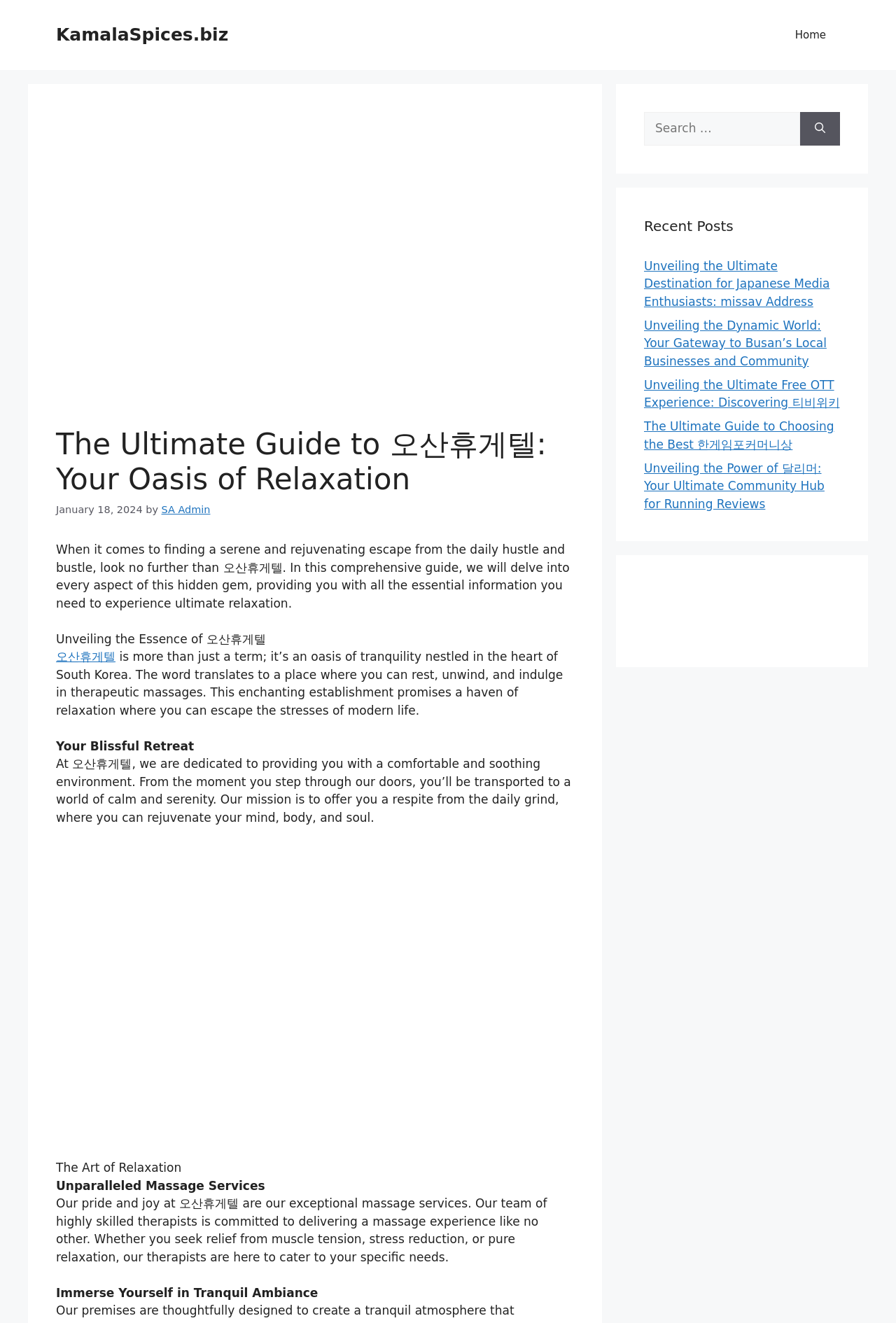What is the name of the website?
Please ensure your answer to the question is detailed and covers all necessary aspects.

I determined the answer by looking at the banner element at the top of the webpage, which contains the link 'KamalaSpices.biz'.